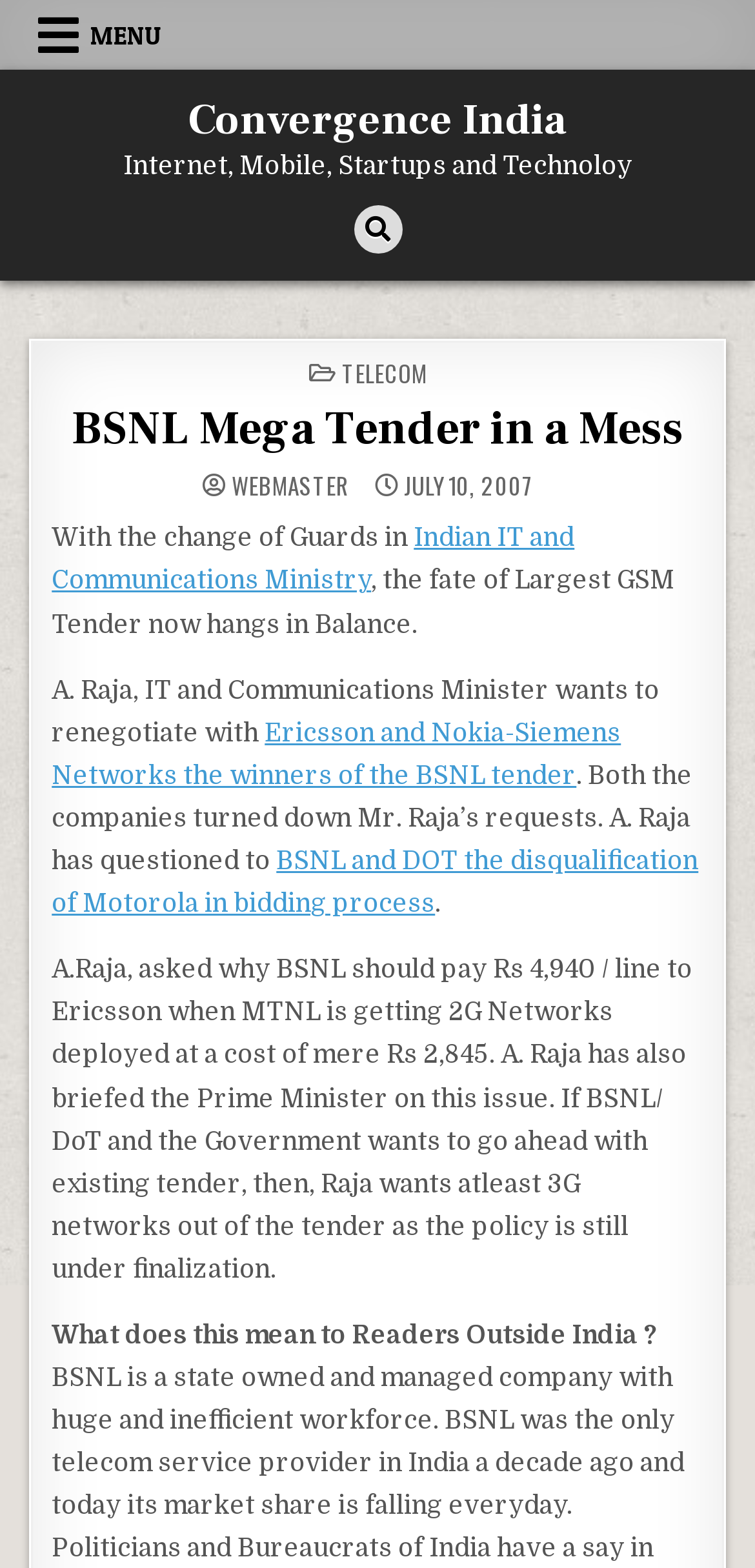Please identify the bounding box coordinates of the area that needs to be clicked to fulfill the following instruction: "Learn about BSNL Mega Tender in a Mess."

[0.095, 0.254, 0.905, 0.293]